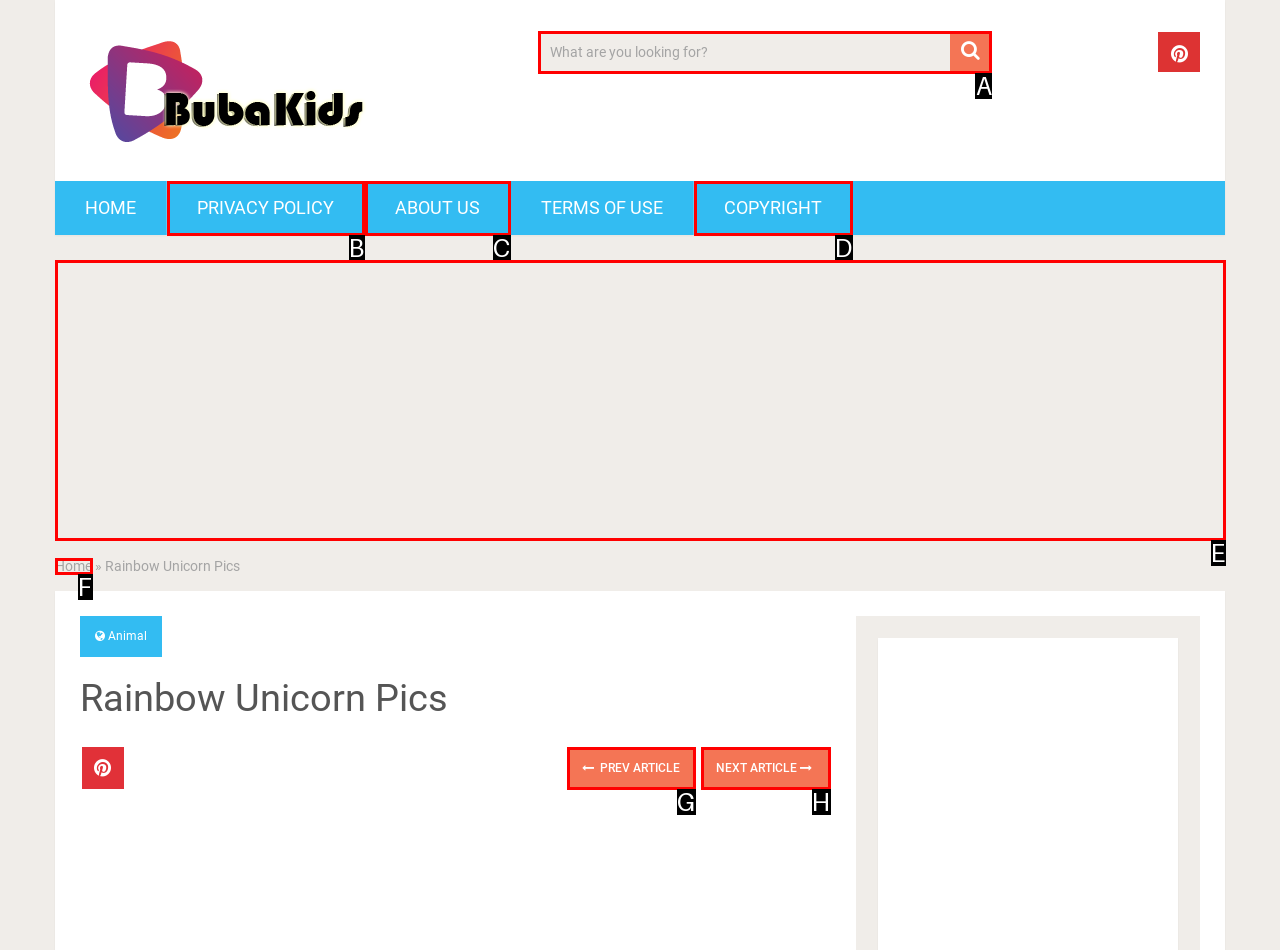Which UI element corresponds to this description: Copyright
Reply with the letter of the correct option.

D